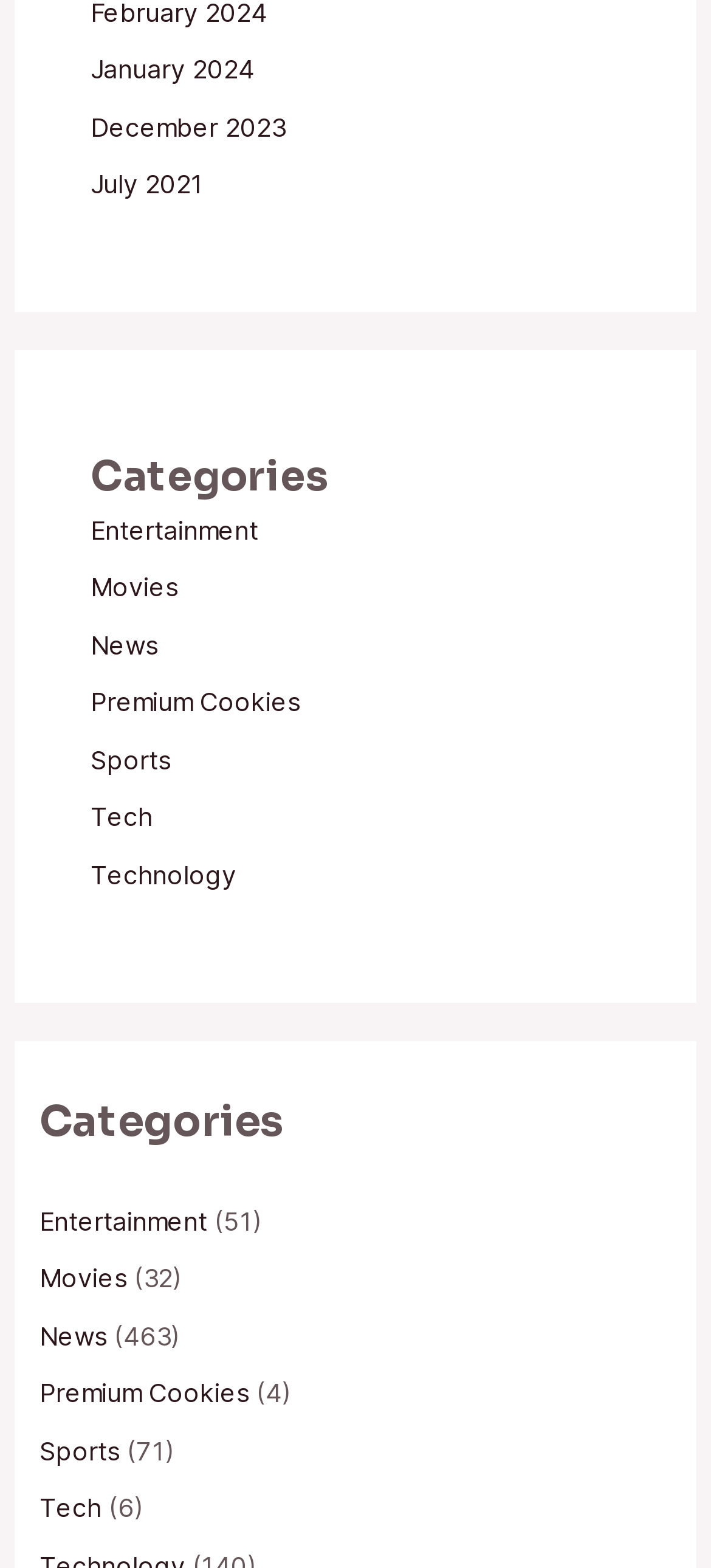What is the earliest month listed on the webpage?
Provide a one-word or short-phrase answer based on the image.

July 2021